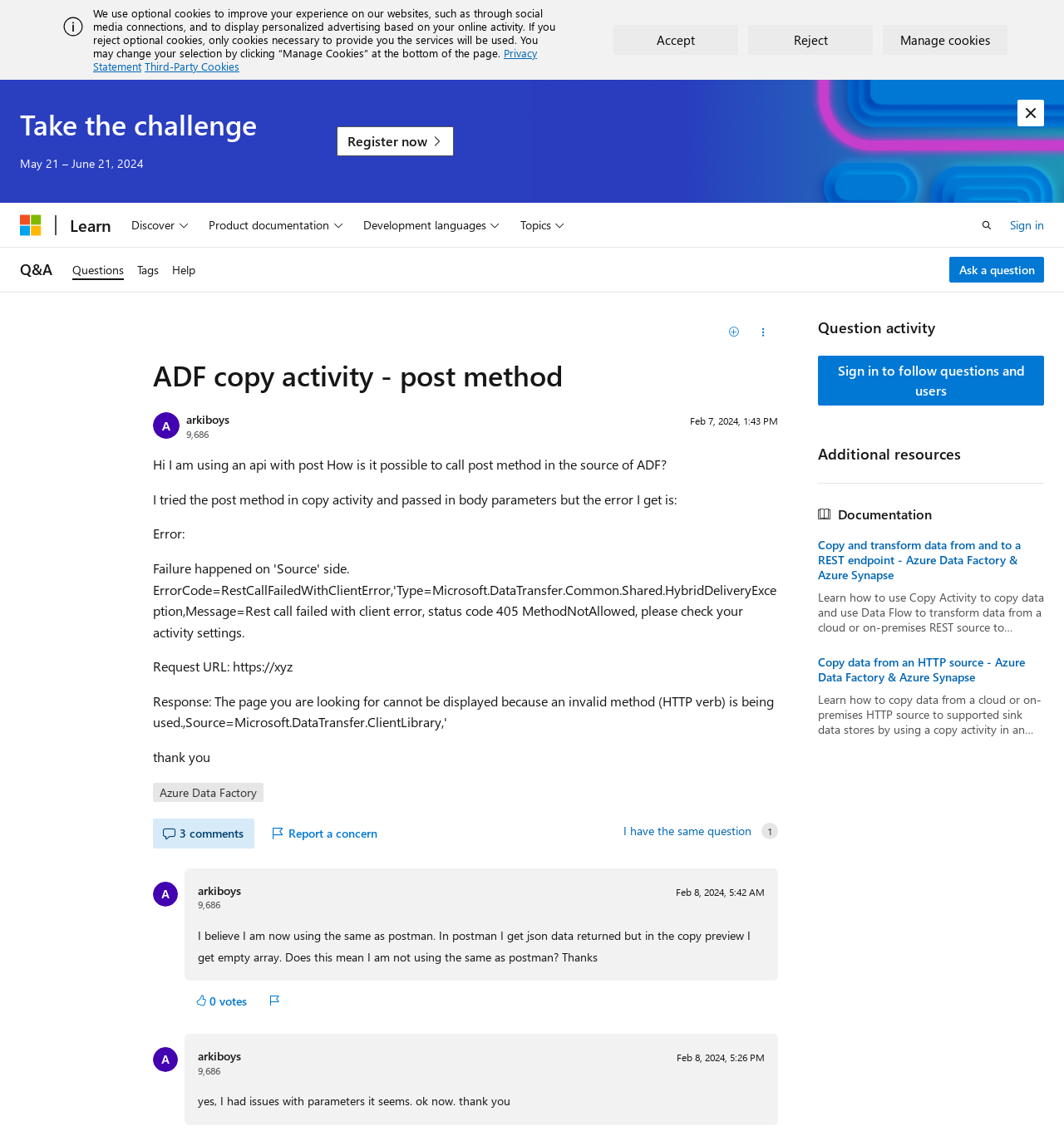Using the provided element description "I have the same question", determine the bounding box coordinates of the UI element.

[0.586, 0.726, 0.706, 0.737]